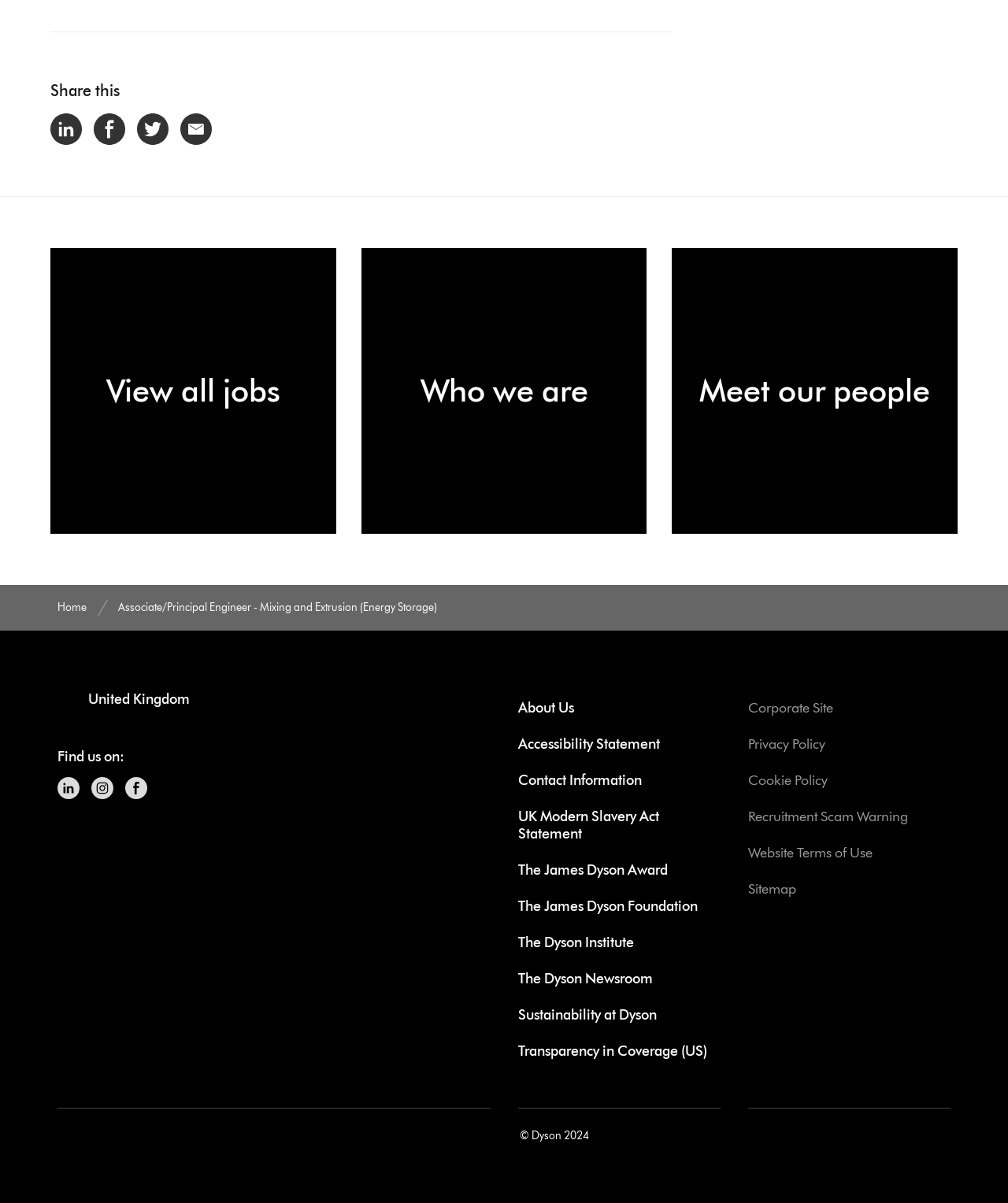What is the copyright year mentioned in the webpage?
Please use the image to provide an in-depth answer to the question.

I found the copyright year by looking at the StaticText element with the text '© Dyson 2024' which is located at [0.516, 0.938, 0.584, 0.949] coordinates.